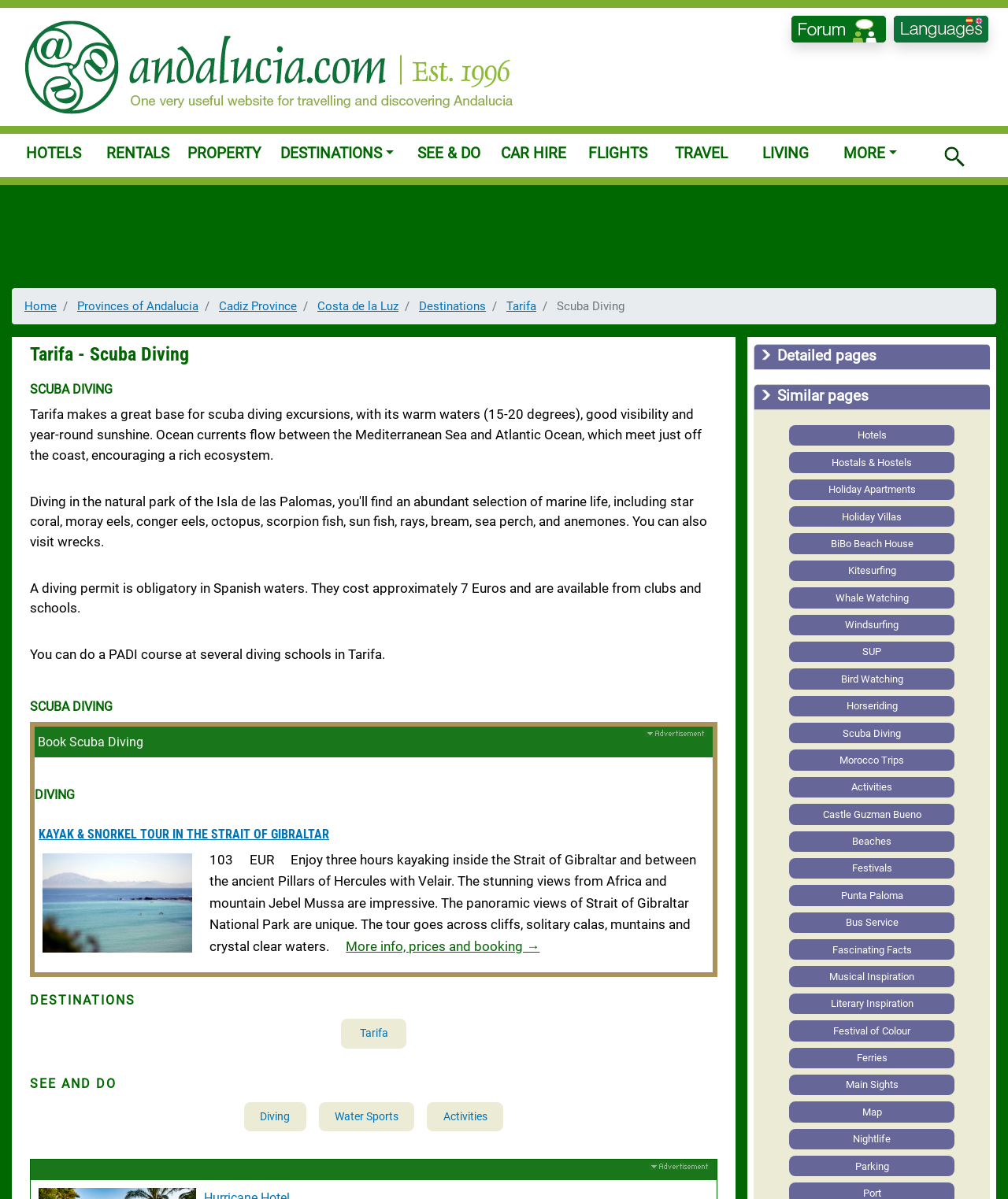Can you find the bounding box coordinates of the area I should click to execute the following instruction: "Search for 'Scuba Diving' in the search bar"?

[0.906, 0.112, 0.988, 0.148]